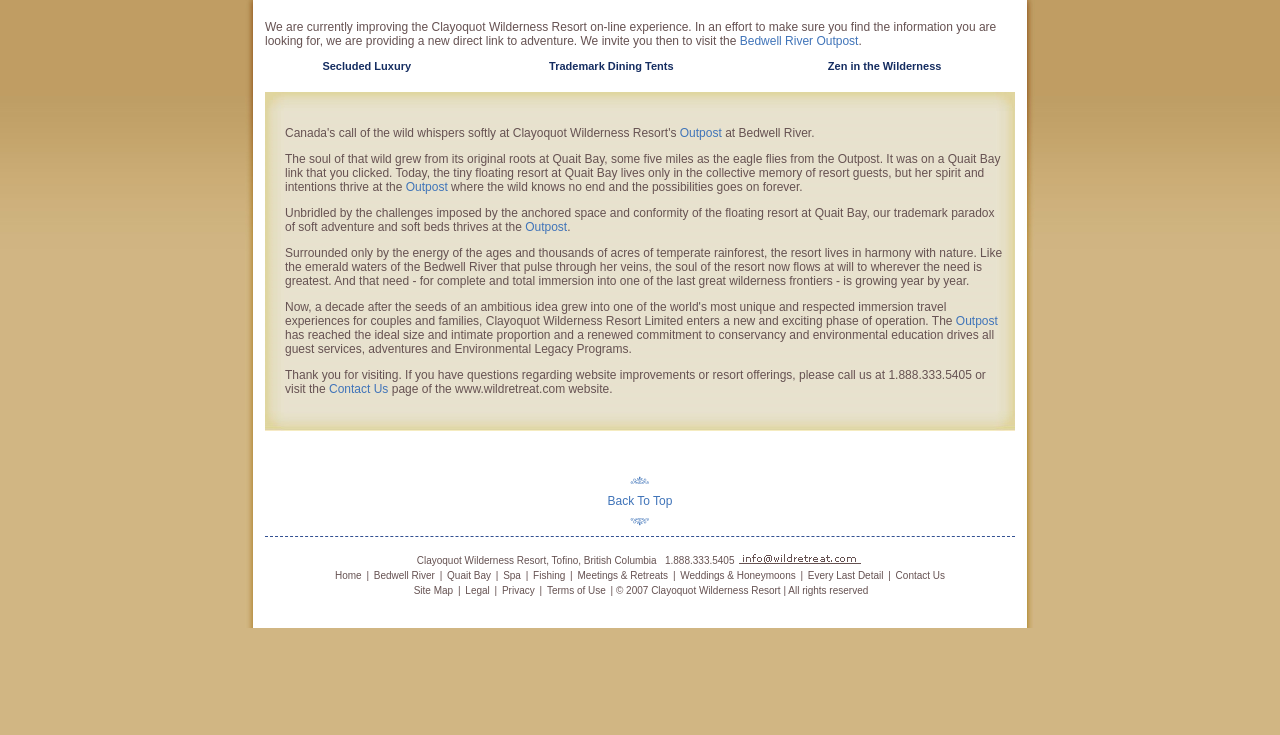Predict the bounding box coordinates for the UI element described as: "Outpost". The coordinates should be four float numbers between 0 and 1, presented as [left, top, right, bottom].

[0.317, 0.245, 0.35, 0.264]